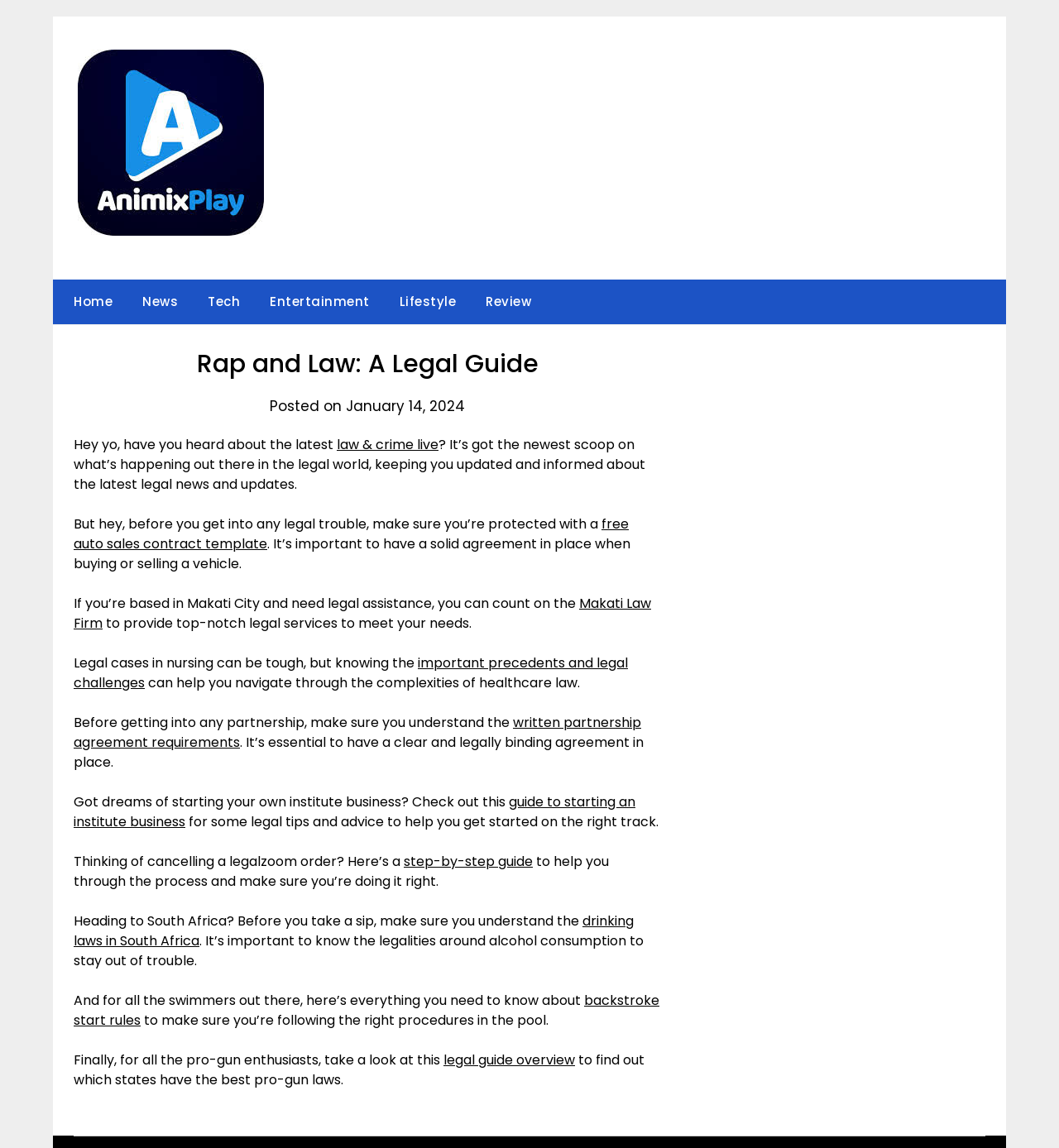Please identify the bounding box coordinates of the element I need to click to follow this instruction: "Click on the 'law & crime live' link".

[0.318, 0.379, 0.414, 0.396]